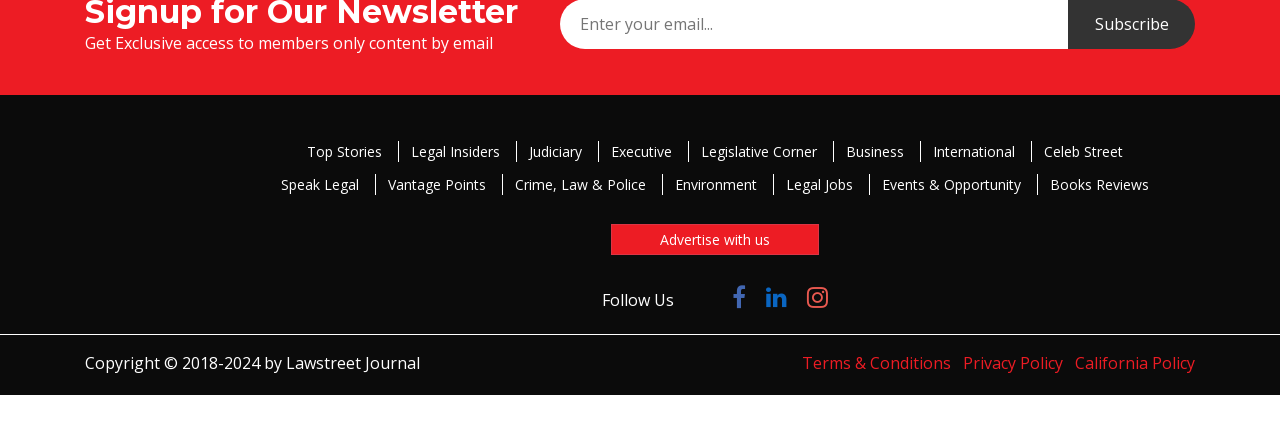What is the purpose of the 'Get Exclusive access...' text?
Look at the image and answer the question with a single word or phrase.

To promote membership